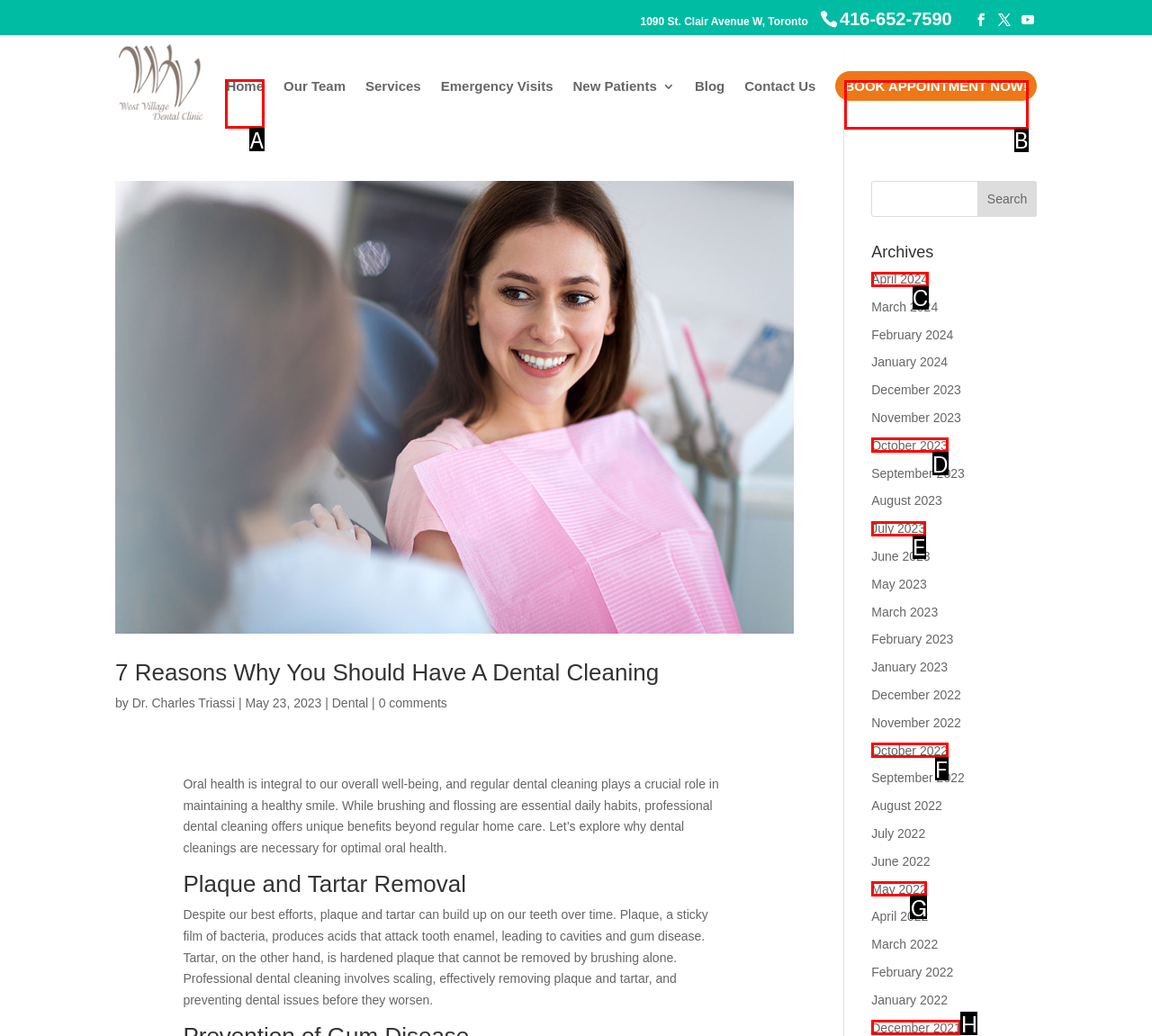Determine which UI element you should click to perform the task: Visit the 'Home' page
Provide the letter of the correct option from the given choices directly.

A